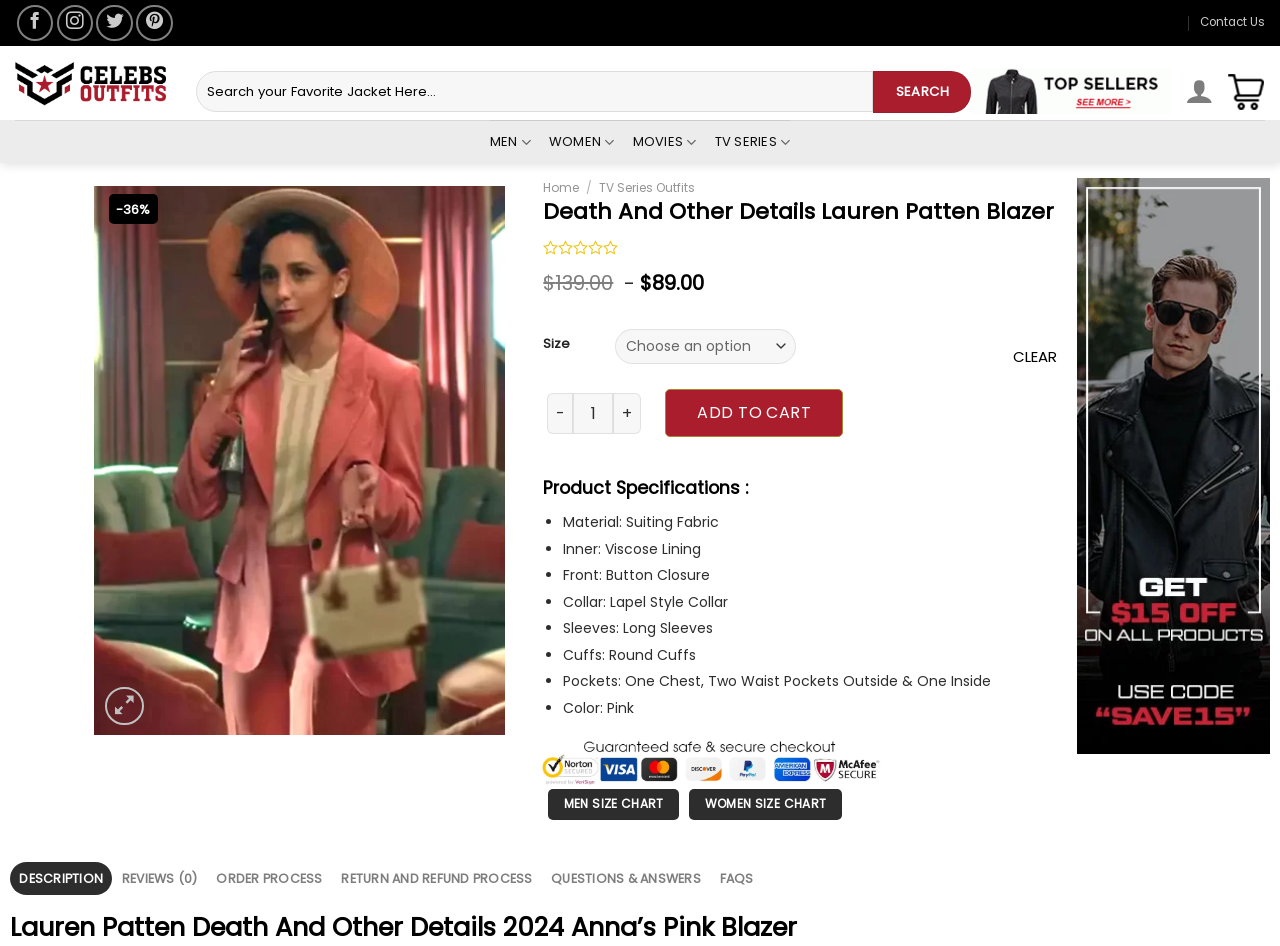What is the original price of the blazer?
Please look at the screenshot and answer in one word or a short phrase.

$139.00